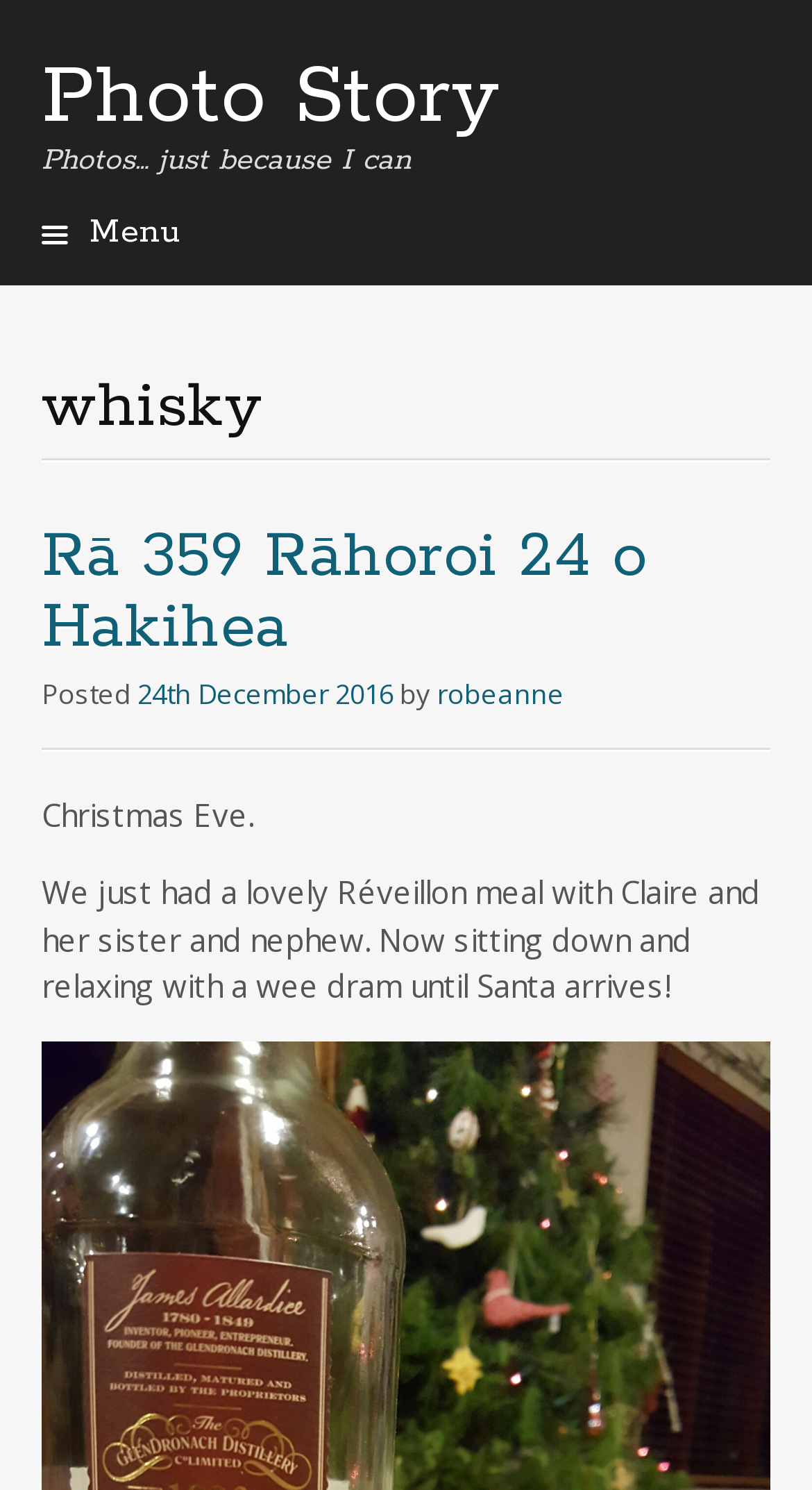Predict the bounding box for the UI component with the following description: "Photo Story".

[0.051, 0.031, 0.618, 0.101]